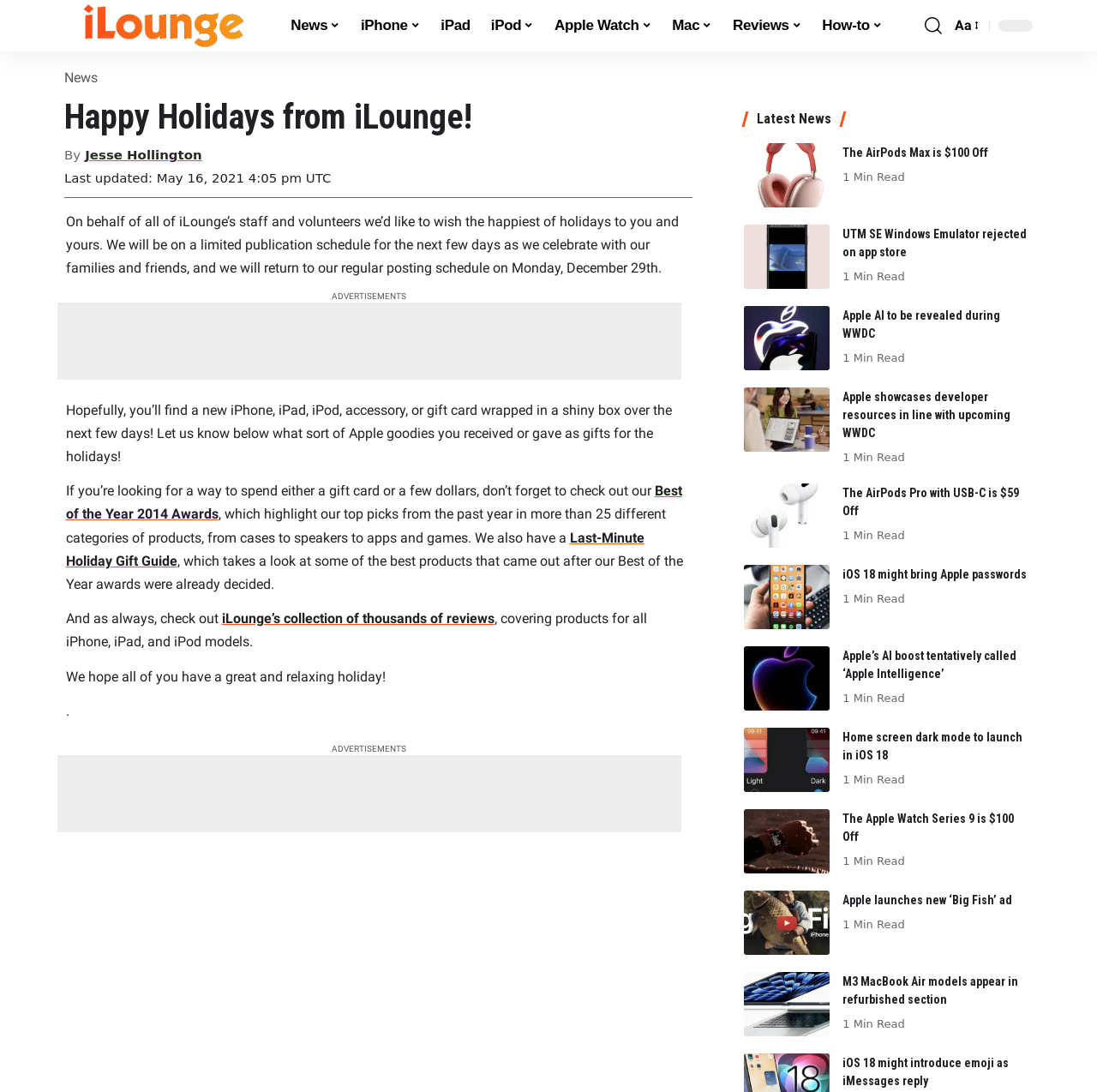Provide the bounding box coordinates of the HTML element described by the text: "Apple Watch".

[0.496, 0.0, 0.603, 0.047]